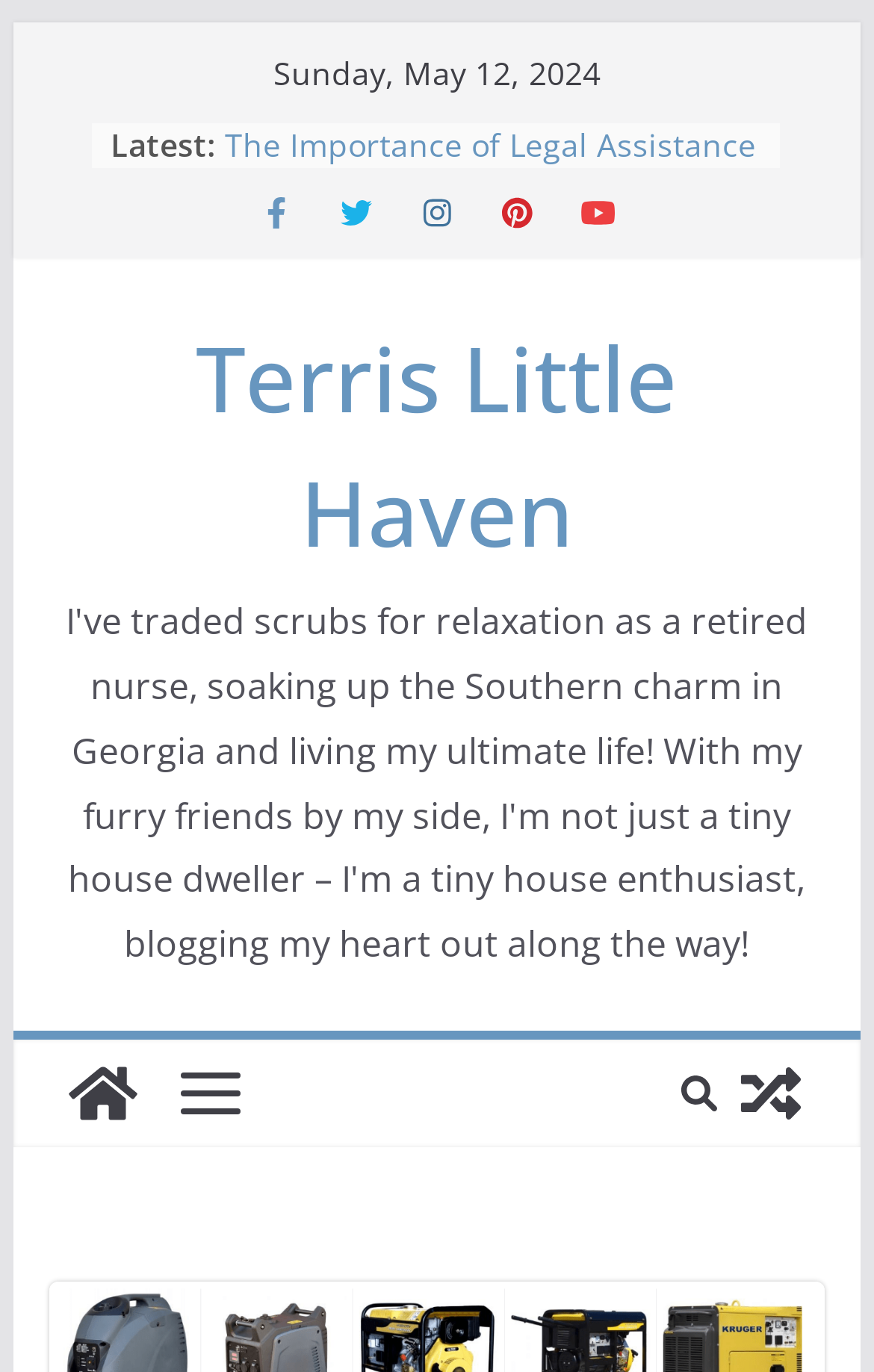Using the image as a reference, answer the following question in as much detail as possible:
How many links are in the latest section?

I counted the number of links in the latest section, which starts with the text 'Latest:' and contains list markers and links. There are 5 links in total.